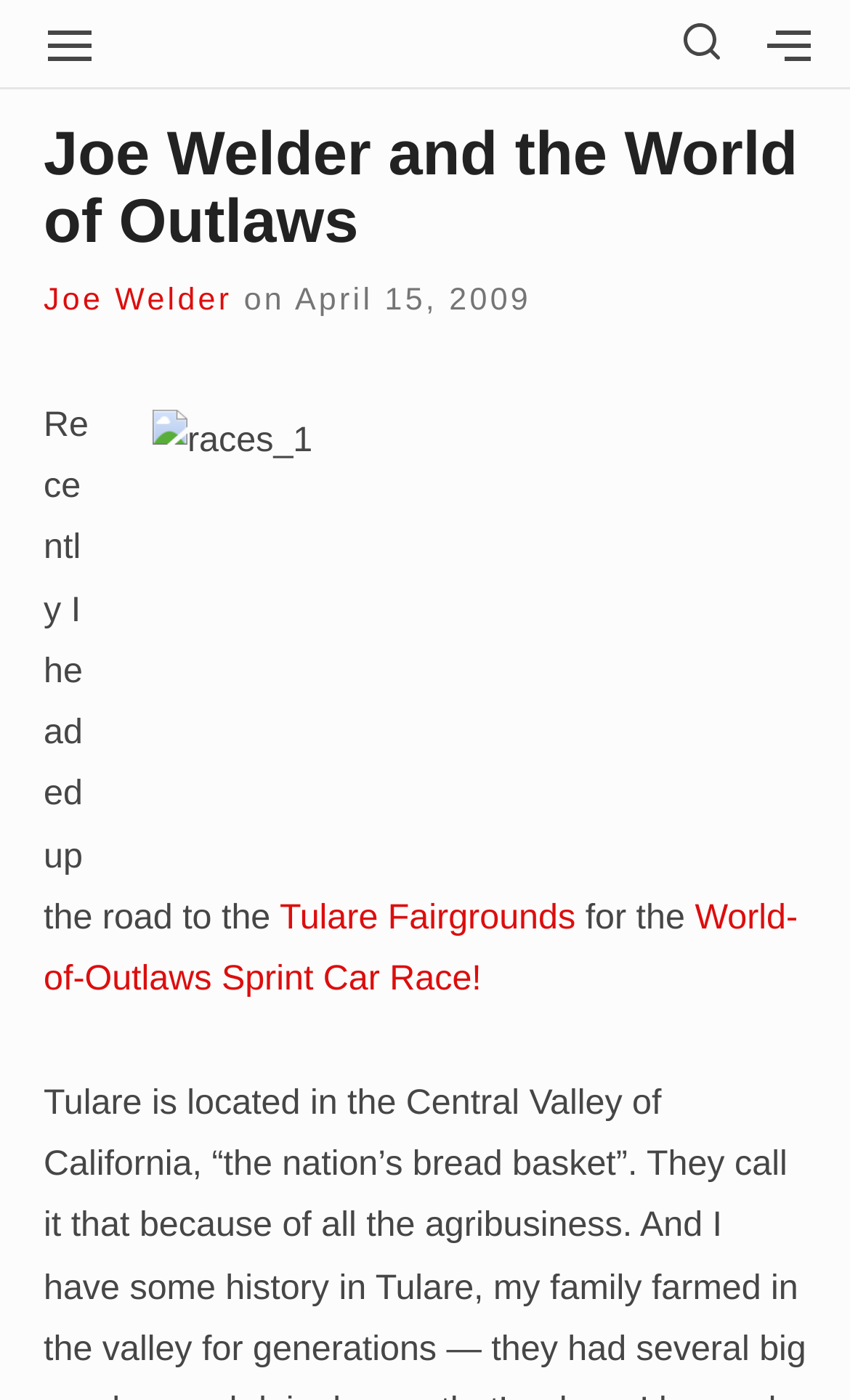What is the location of the World-of-Outlaws Sprint Car Race?
Answer the question in a detailed and comprehensive manner.

I found the answer by looking at the text content of the webpage, specifically the sentence 'Recently I headed up the road to the Tulare Fairgrounds for the World-of-Outlaws Sprint Car Race!' which indicates that the race was held at the Tulare Fairgrounds.